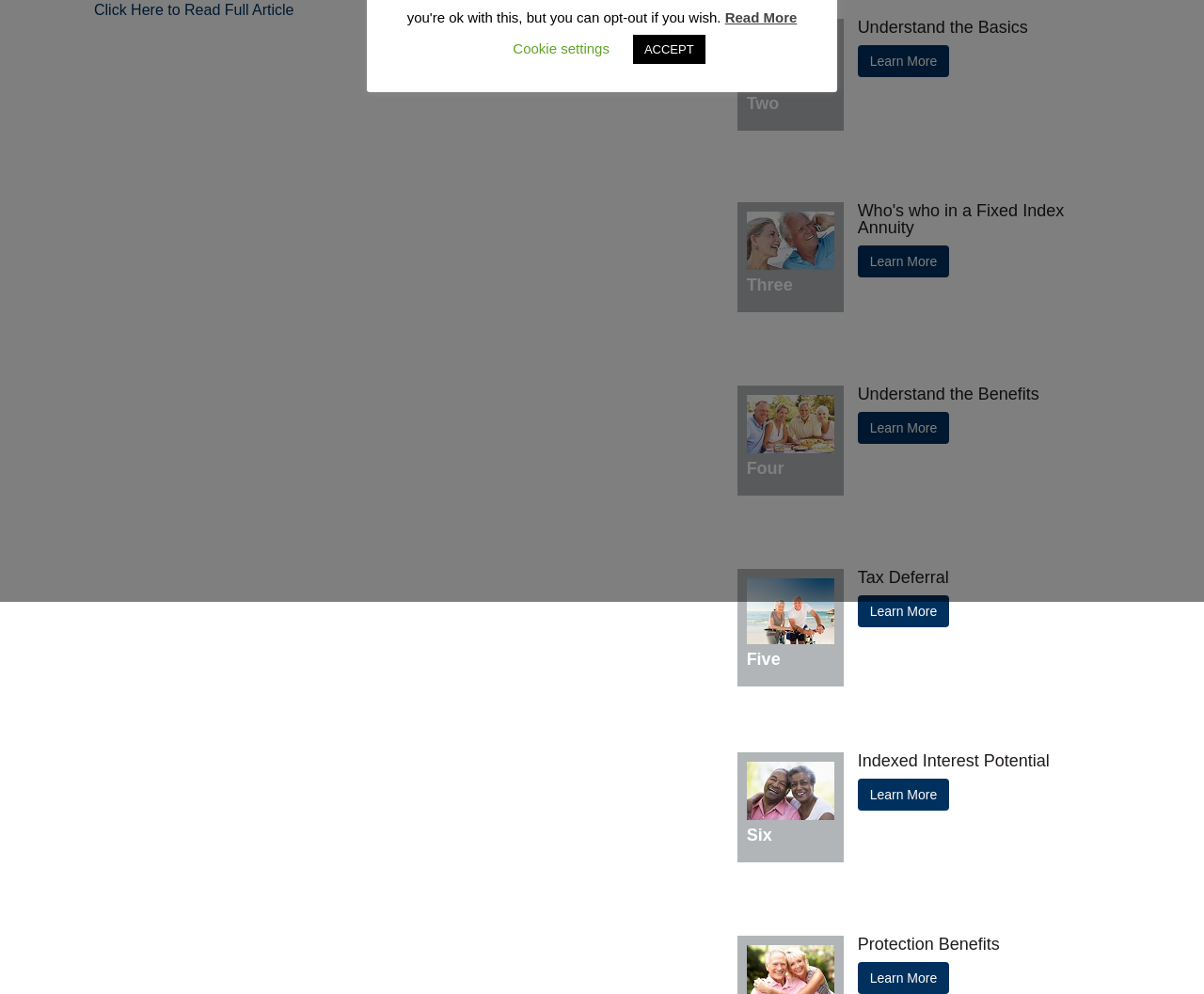Extract the bounding box coordinates for the UI element described as: "Learn More".

[0.712, 0.307, 0.788, 0.339]